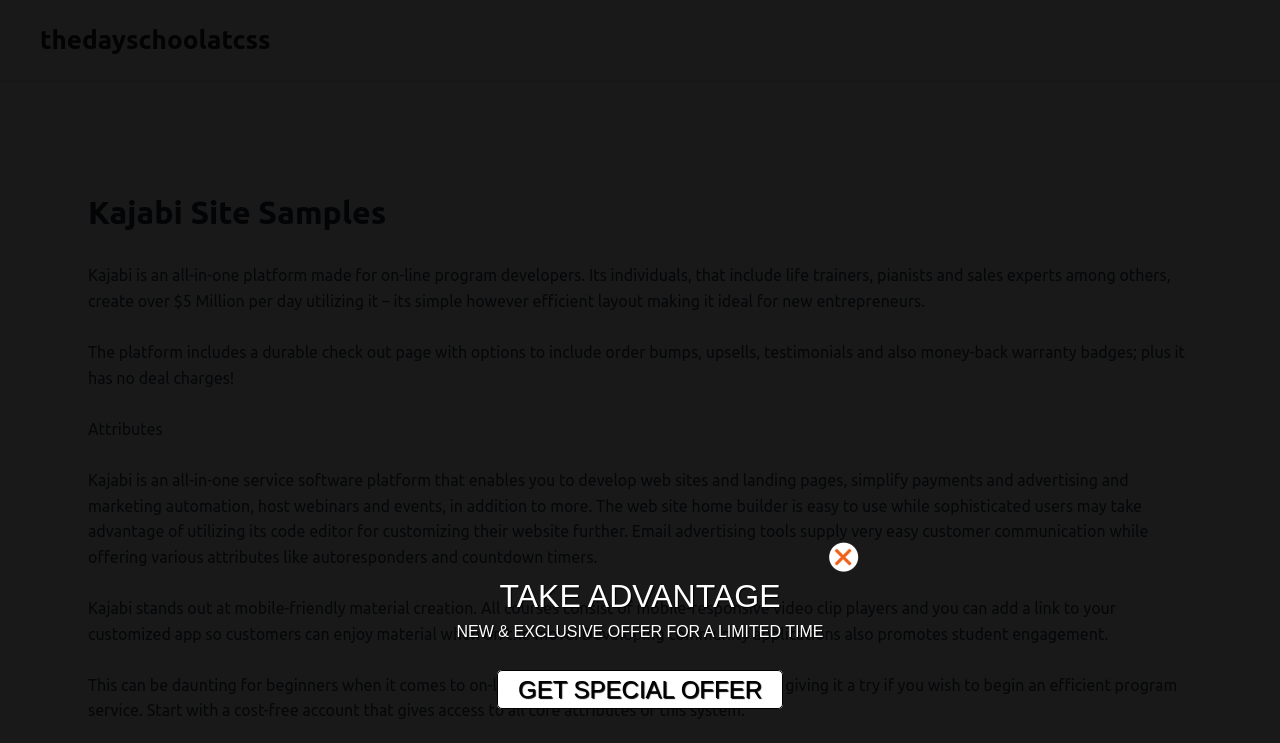Offer a meticulous description of the webpage's structure and content.

The webpage is about Kajabi websites examples, showcasing various features and benefits of using the platform. At the top, there is a header section with a heading "Kajabi Site Samples" and a brief description of Kajabi as an all-in-one platform for online program developers. Below this section, there are four paragraphs of text that provide more information about Kajabi's features, such as its checkout page, website builder, email marketing tools, and mobile-friendly content creation.

To the right of the header section, there is a link "thedayschoolatcss" which appears to be a specific example of a Kajabi website. Further down the page, there is a call-to-action section with a prominent text "TAKE ADVANTAGE" and a limited-time offer announcement "NEW & EXCLUSIVE OFFER FOR A LIMITED TIME". Below this, there is a link "GET SPECIAL OFFER" that likely directs users to take advantage of the limited-time offer.

Overall, the webpage is informative, providing details about Kajabi's features and benefits, while also encouraging users to take action with a special offer.